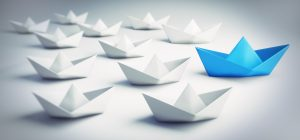Construct a detailed narrative about the image.

The image features an artistic representation of leadership and individuality, showcasing a group of small white paper boats, with one standout blue paper boat positioned prominently among them. This visual metaphor emphasizes the theme of 'Organisational Problem Solving,' illustrating the importance of distinguishing oneself in a sea of conformity. The contrasting colors highlight how innovative thinking can lead to better outcomes, aligning with Blackmetric Business Solutions' core mission to promote effective business analysis and consulting. The imagery cleverly encapsulates the essence of fostering unique perspectives within teams for enhanced success in business ventures.